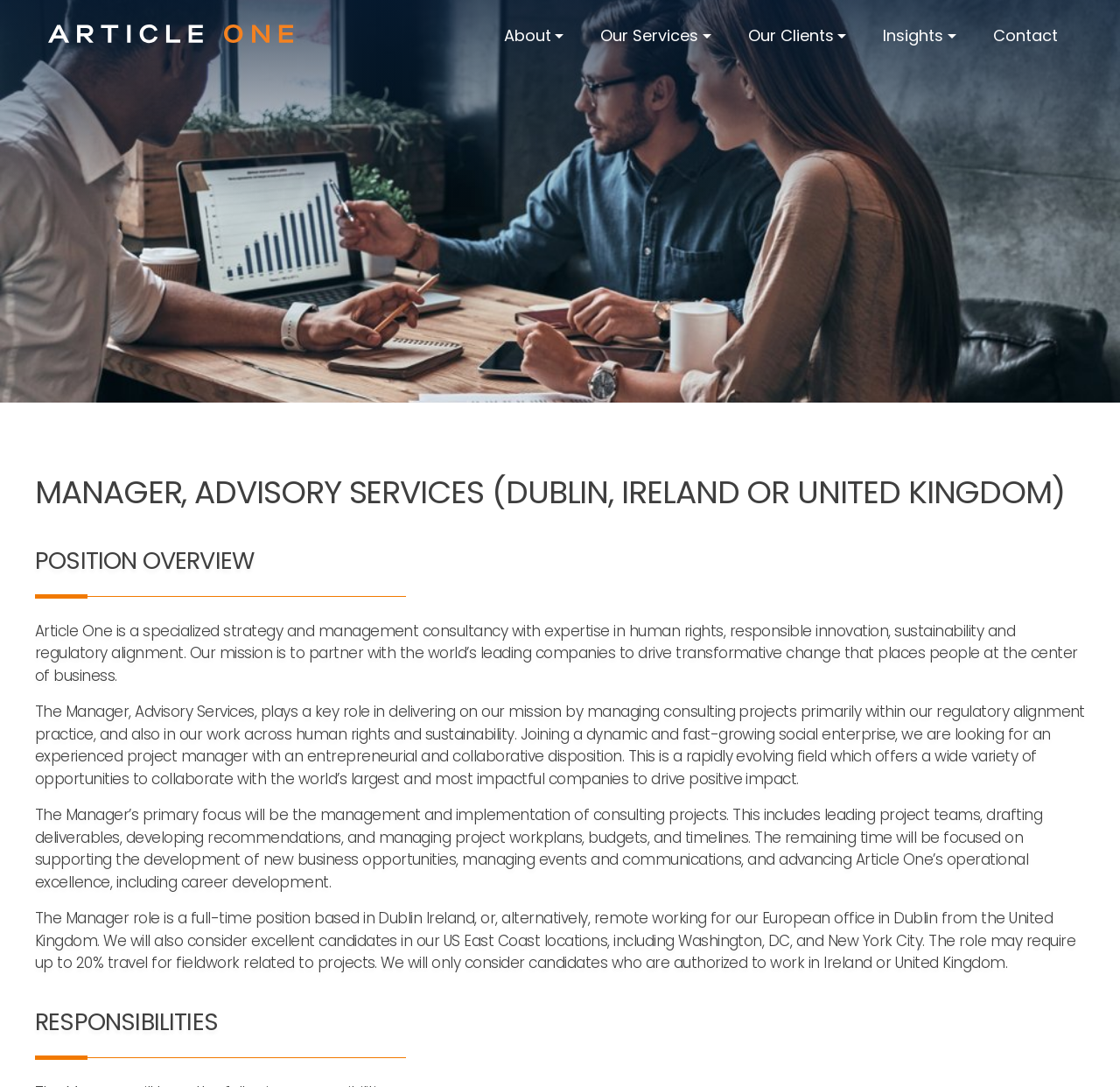Elaborate on the information and visuals displayed on the webpage.

The webpage appears to be a job posting for a Manager, Advisory Services position at Article One, a strategy and management consultancy. At the top left of the page, there is a logo image. Below the logo, there is a navigation menu with links to "About", "Our Services", "Our Clients", "Insights", and "Contact", which are evenly spaced and take up the top portion of the page.

The main content of the page is divided into sections, with headings and paragraphs of text. The first heading, "MANAGER, ADVISORY SERVICES (DUBLIN, IRELAND OR UNITED KINGDOM)", is followed by a brief overview of the company and the position. The next section, "POSITION OVERVIEW", provides more details about the role, including the responsibilities and requirements.

There are four paragraphs of text that describe the job responsibilities, including managing consulting projects, leading project teams, and developing recommendations. The text also mentions the opportunity to work with large and impactful companies to drive positive change.

The final sections of the page provide additional details about the job, including the location, which can be either Dublin, Ireland, or remote working from the United Kingdom, as well as potential travel requirements and eligibility criteria for candidates.